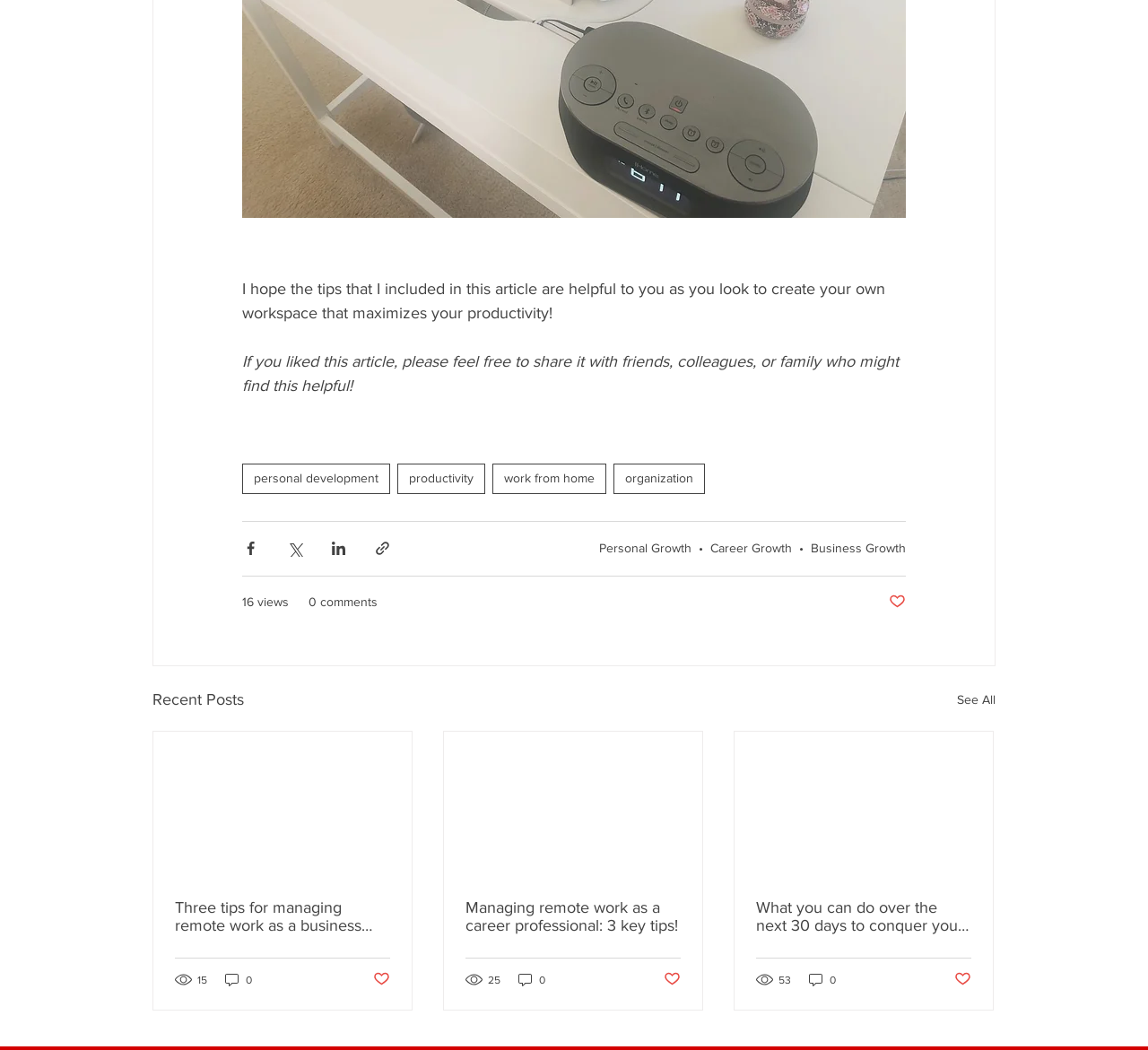Locate the bounding box coordinates of the region to be clicked to comply with the following instruction: "Read the article about personal growth". The coordinates must be four float numbers between 0 and 1, in the form [left, top, right, bottom].

[0.522, 0.515, 0.602, 0.529]